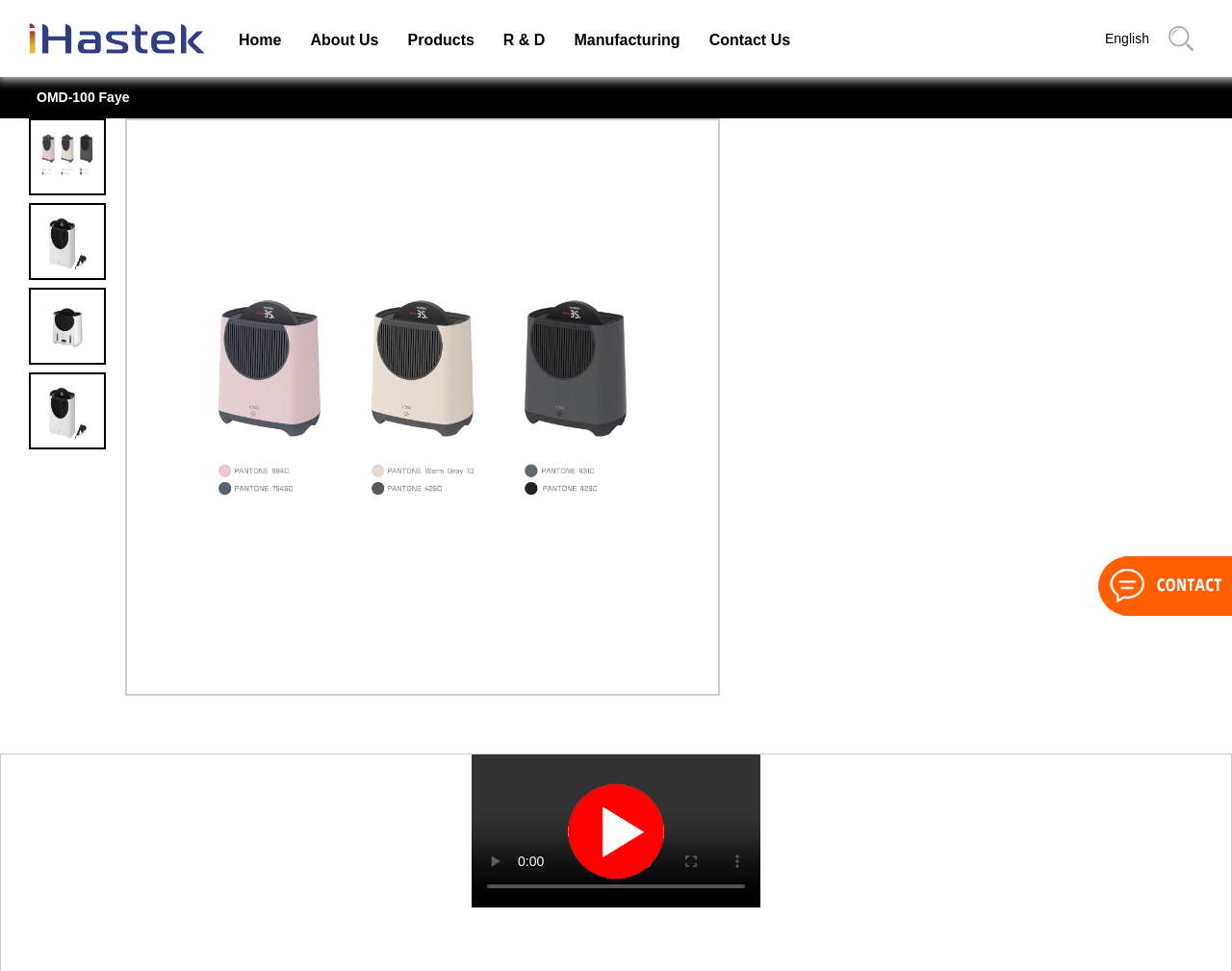Answer the question in a single word or phrase:
Is the video player enabled?

No